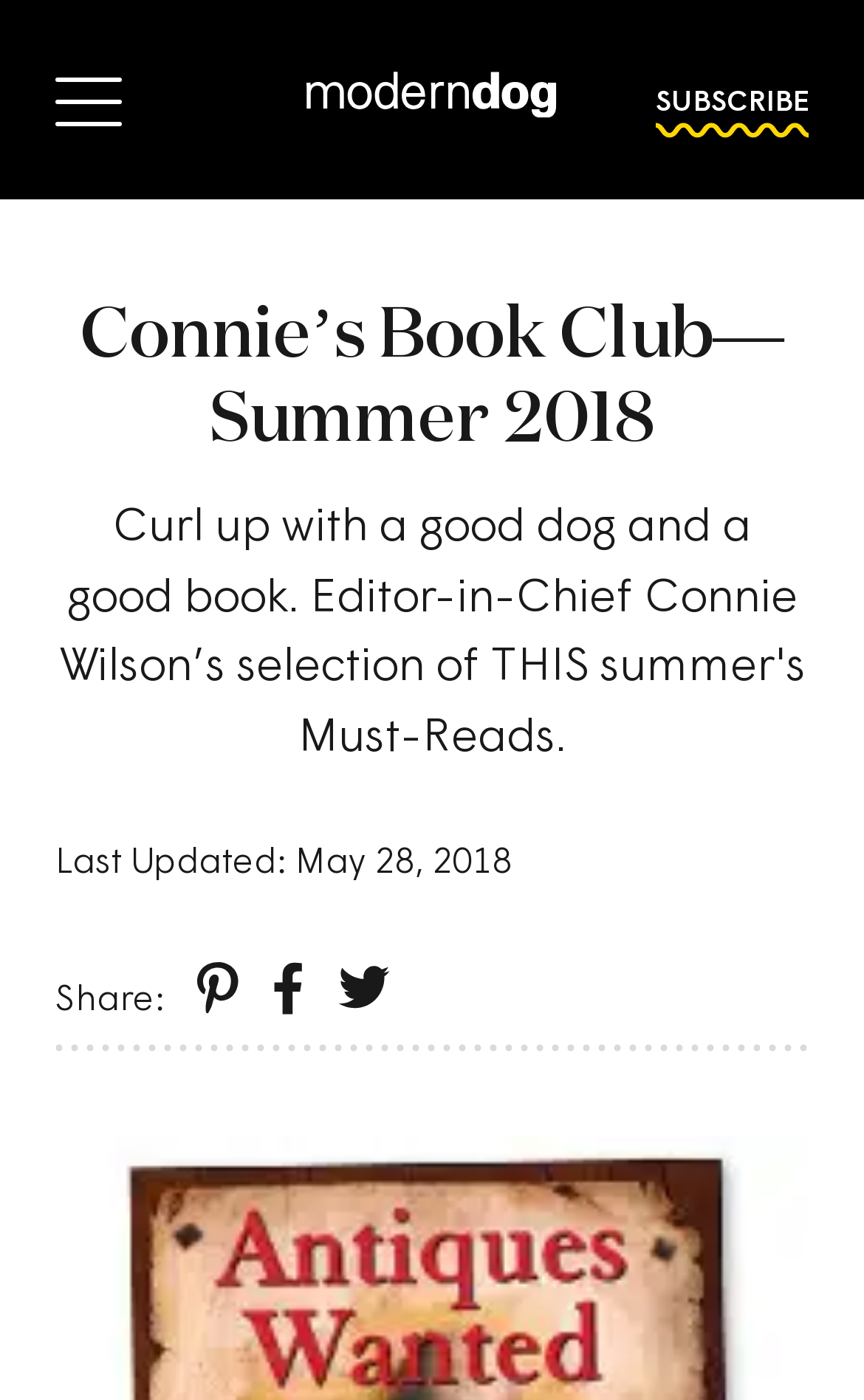What is the name of the book club?
Using the information presented in the image, please offer a detailed response to the question.

The name of the book club can be found in the heading element 'Connie’s Book Club—Summer 2018' which is located at the top of the webpage, indicating that this webpage is about Connie's Book Club.